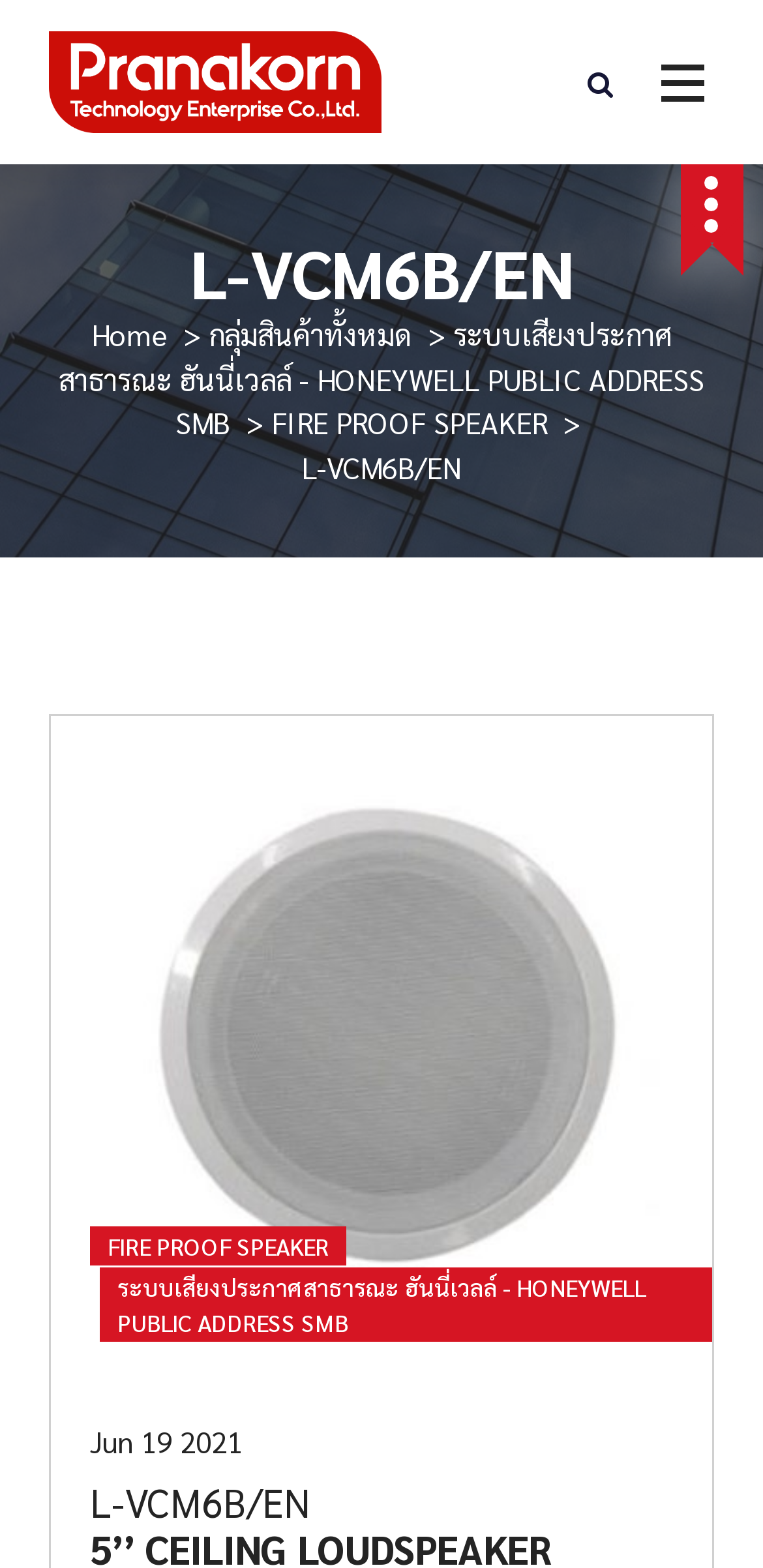What is the name of the product on this webpage?
Please provide a comprehensive answer to the question based on the webpage screenshot.

The product name can be found in multiple places on the webpage, including the heading at the top of the page, the figure caption, and the link text.